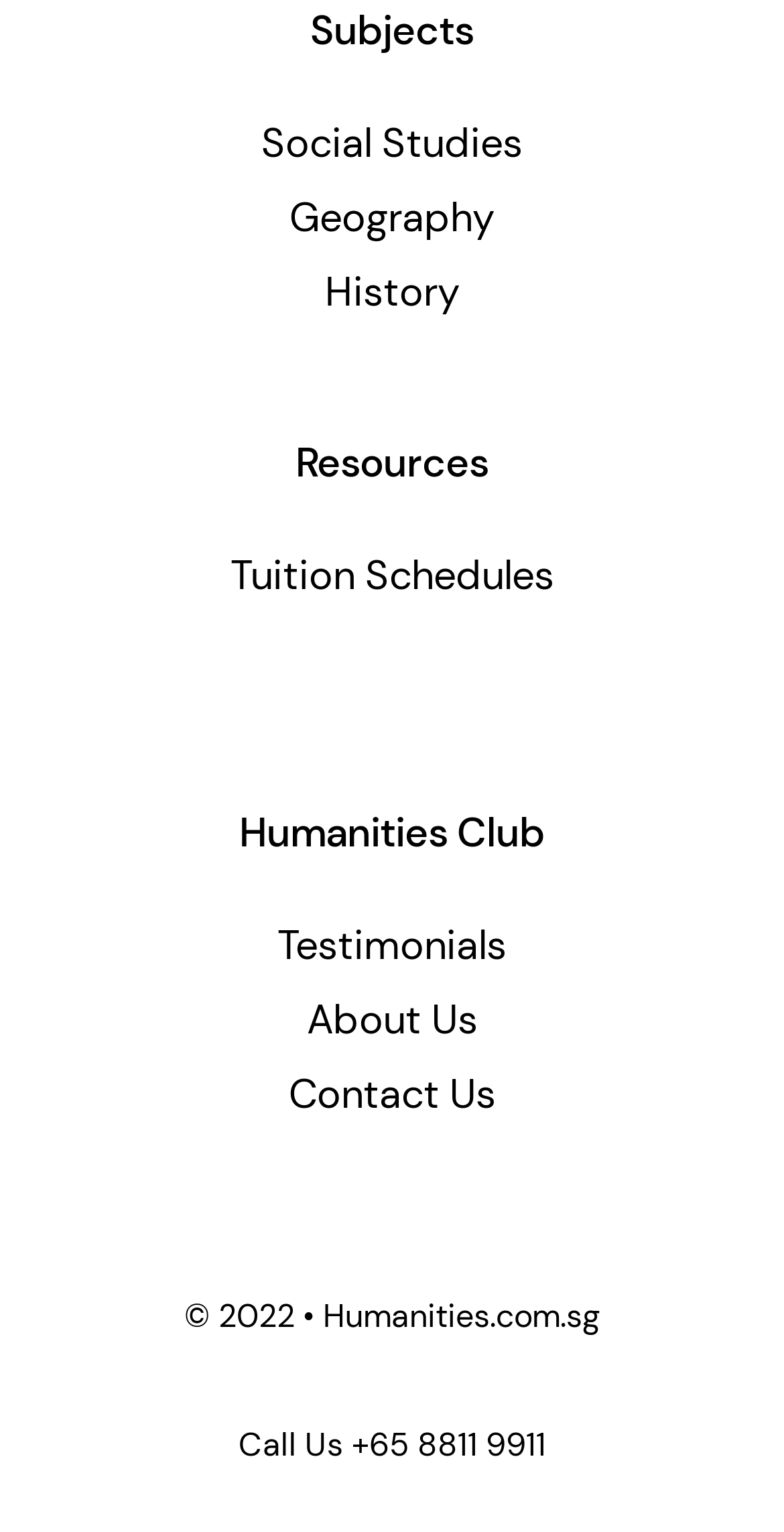Bounding box coordinates should be provided in the format (top-left x, top-left y, bottom-right x, bottom-right y) with all values between 0 and 1. Identify the bounding box for this UI element: Testimonials

[0.077, 0.64, 0.923, 0.688]